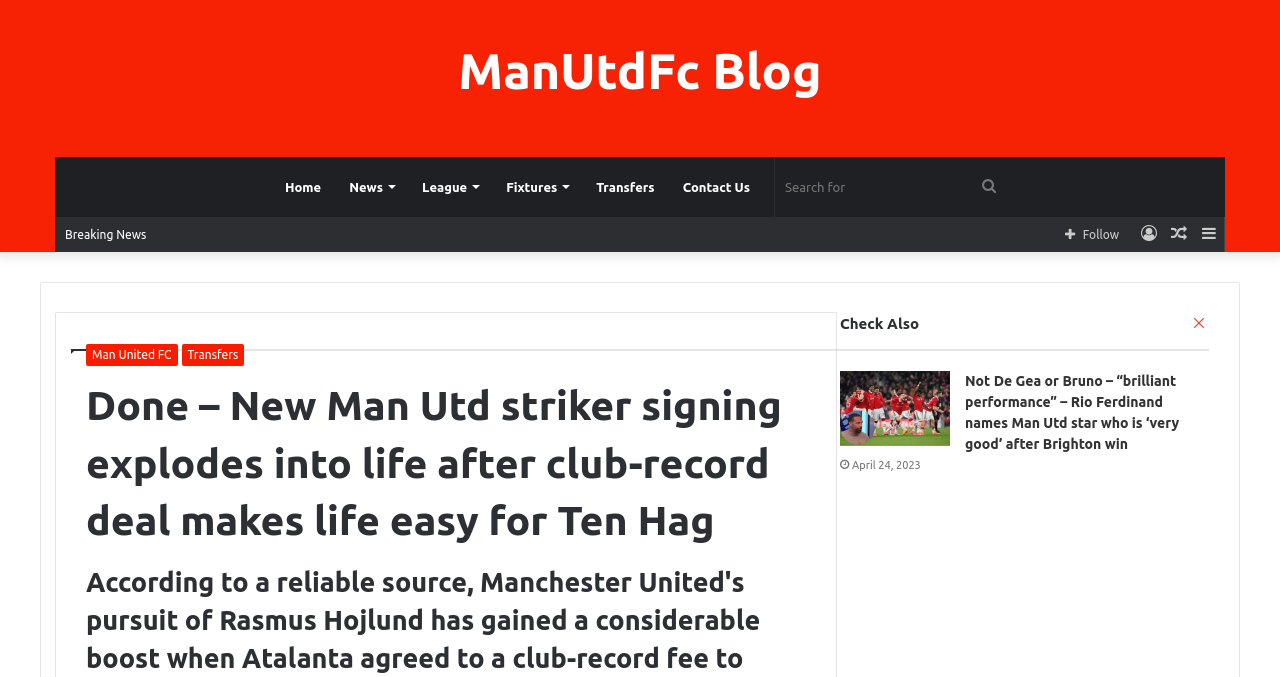Provide the bounding box coordinates for the UI element described in this sentence: "Man United FC". The coordinates should be four float values between 0 and 1, i.e., [left, top, right, bottom].

[0.067, 0.508, 0.139, 0.541]